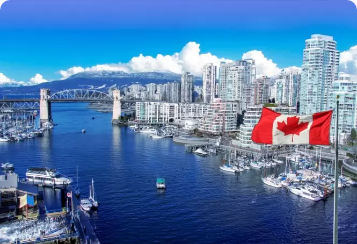Explain in detail what you see in the image.

The image showcases a stunning aerial view of a vibrant waterfront city, likely depicting Vancouver, Canada. In the foreground, the iconic Canadian flag waves proudly, symbolizing national pride. The scene is framed by a picturesque harbor filled with numerous boats, suggesting a lively maritime culture. 

To the left, the well-known Lions Gate Bridge can be seen, connecting the city to the North Shore and surrounded by majestic mountains in the background, partially covered with clouds. The skyline is bustling with modern high-rise buildings, indicating a thriving urban environment. The rich blue sky enhances the overall beauty, portraying a perfect day in this beautiful region, making it an inviting destination for travelers seeking to apply for a Canada visa from Dubai, with processing times noted as approximately six months.